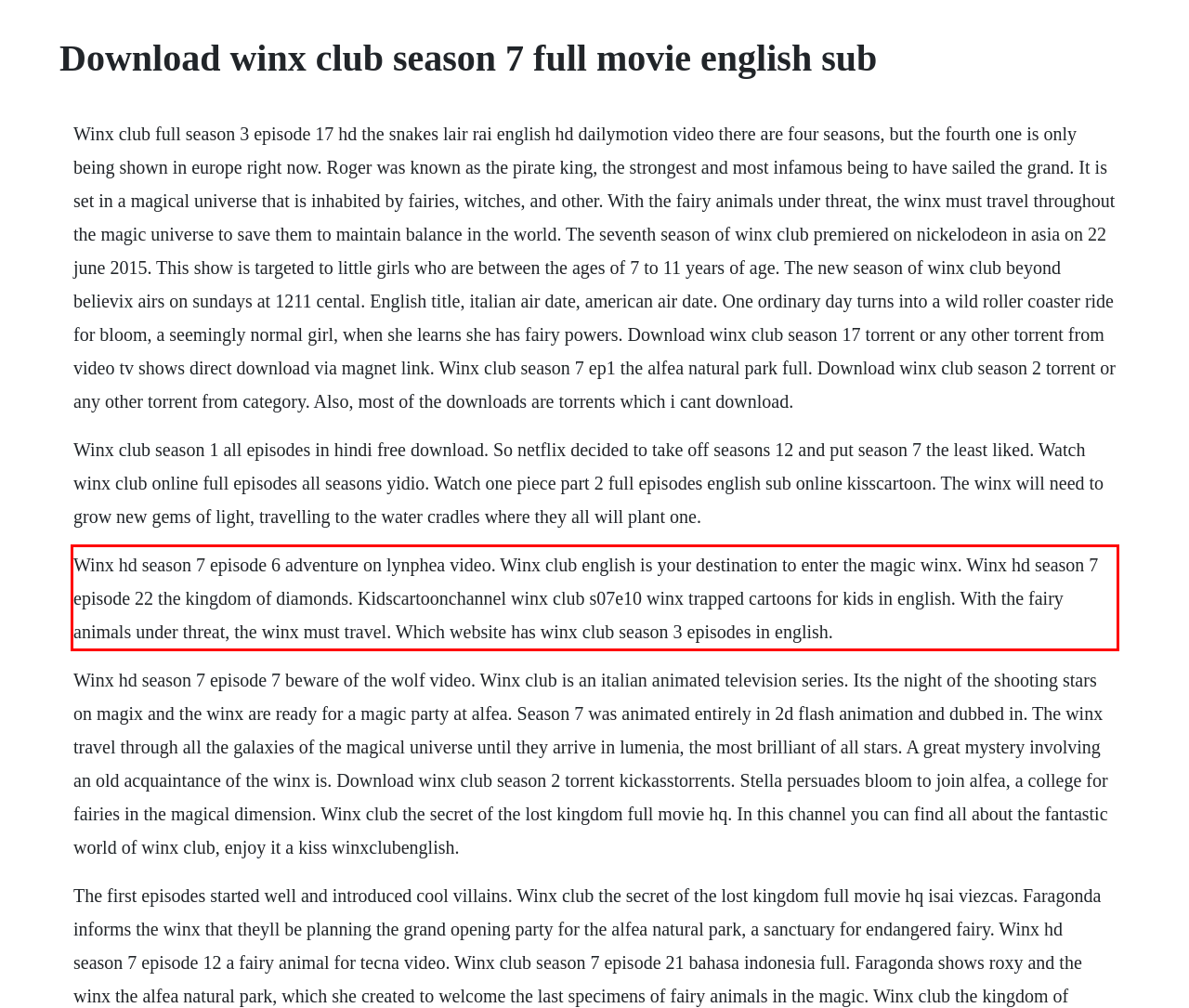Inspect the webpage screenshot that has a red bounding box and use OCR technology to read and display the text inside the red bounding box.

Winx hd season 7 episode 6 adventure on lynphea video. Winx club english is your destination to enter the magic winx. Winx hd season 7 episode 22 the kingdom of diamonds. Kidscartoonchannel winx club s07e10 winx trapped cartoons for kids in english. With the fairy animals under threat, the winx must travel. Which website has winx club season 3 episodes in english.